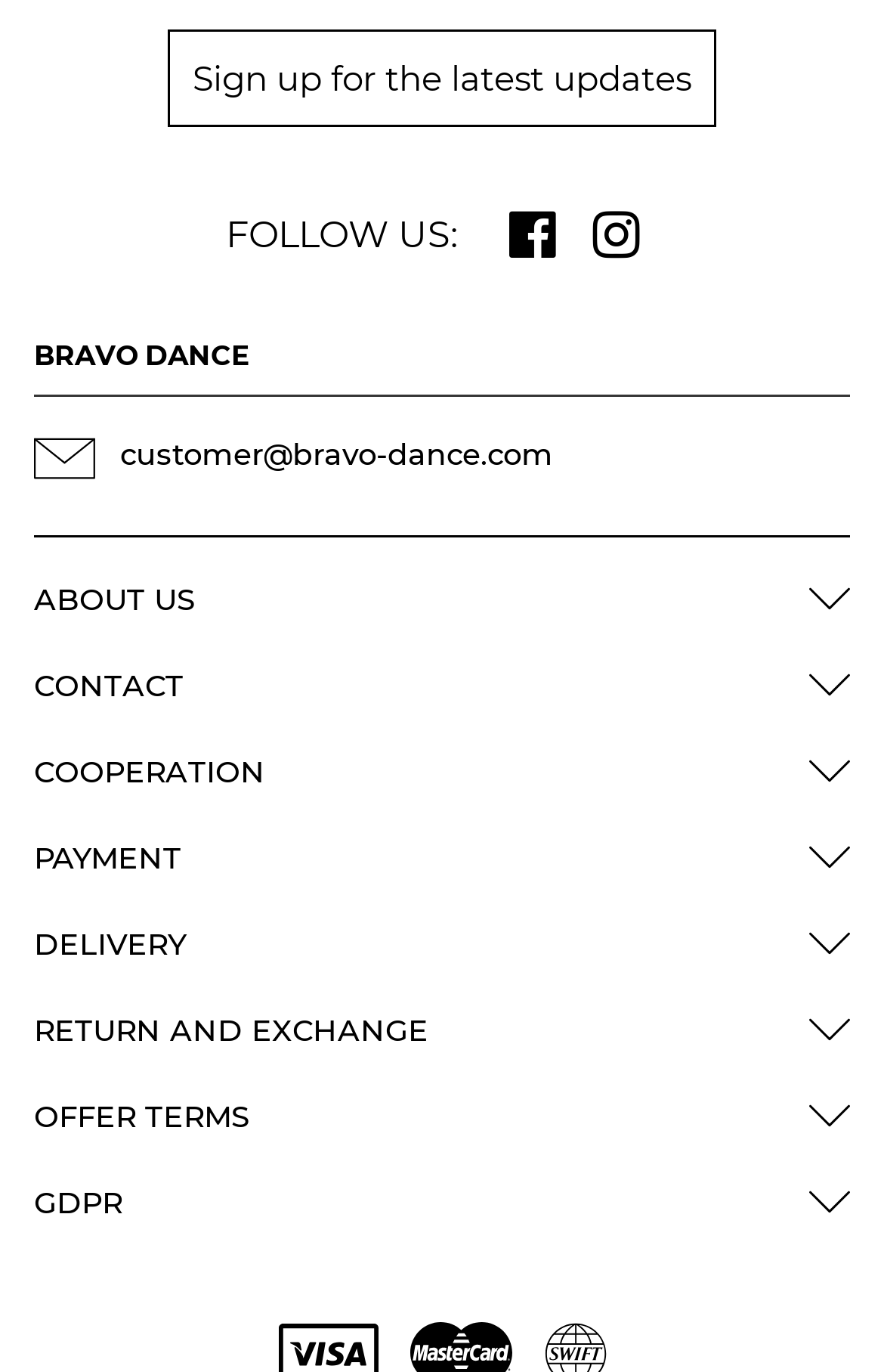Please find and report the bounding box coordinates of the element to click in order to perform the following action: "Contact us via email". The coordinates should be expressed as four float numbers between 0 and 1, in the format [left, top, right, bottom].

[0.038, 0.306, 0.962, 0.361]